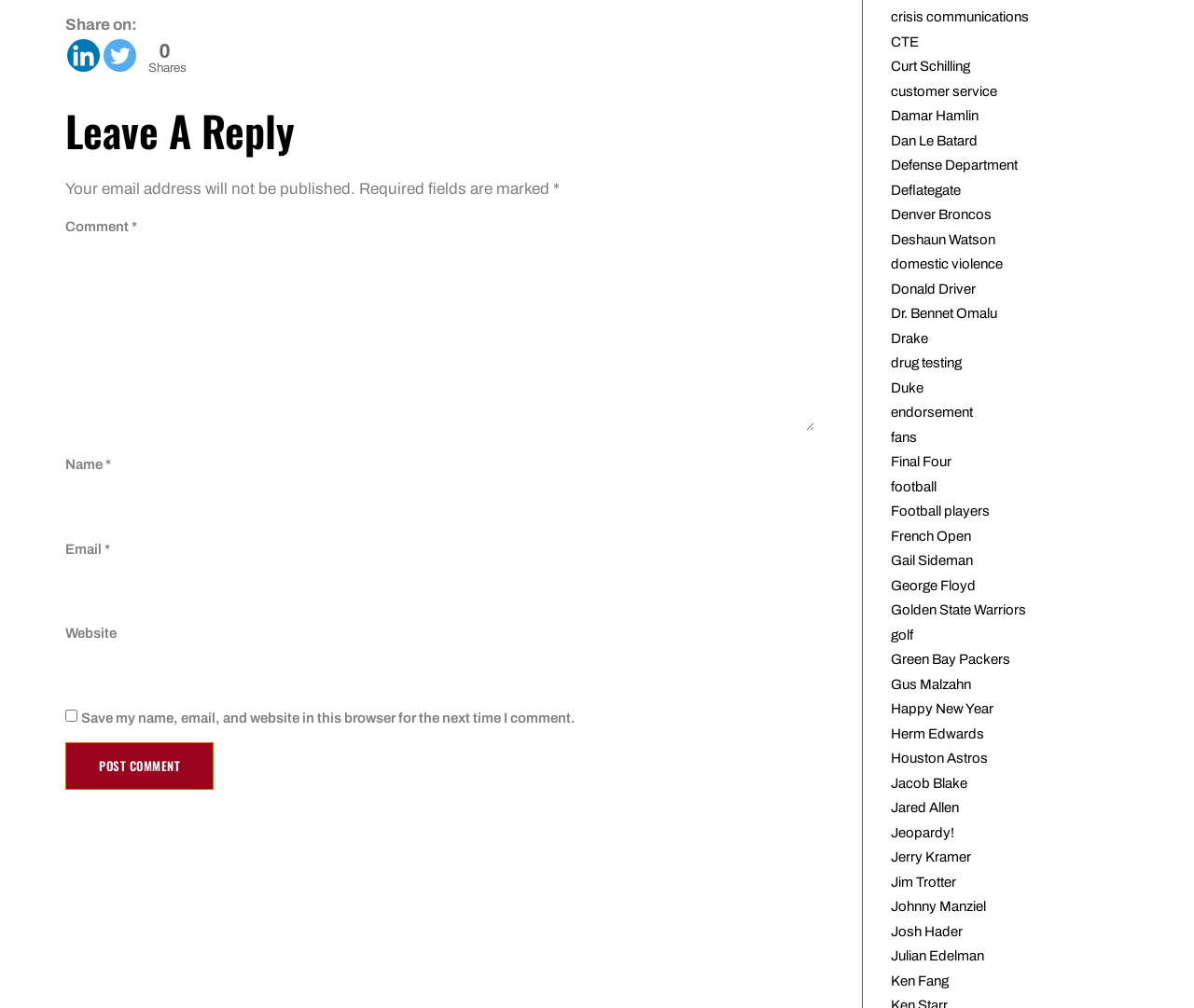Point out the bounding box coordinates of the section to click in order to follow this instruction: "Post your comment".

[0.055, 0.737, 0.179, 0.784]